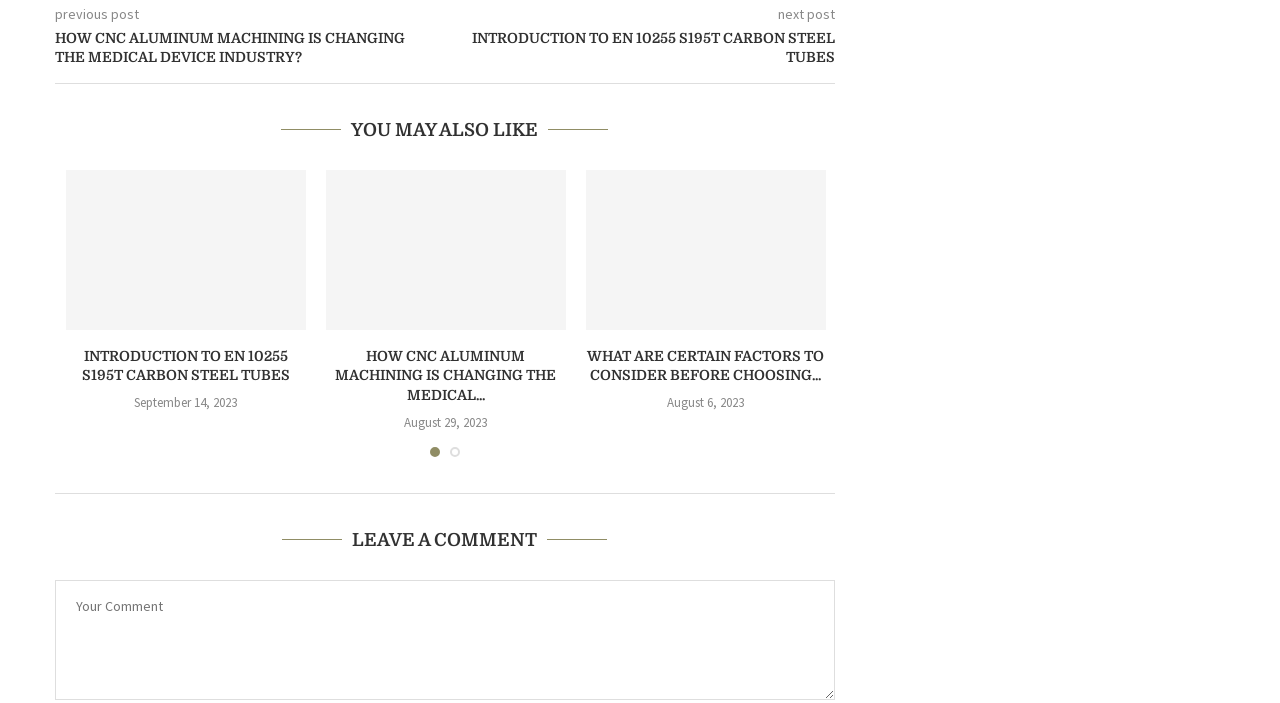What is the title of the section that lists related posts?
Refer to the image and offer an in-depth and detailed answer to the question.

I determined the title of the section by looking at the heading element with the text 'YOU MAY ALSO LIKE' which is located above the list of related posts.